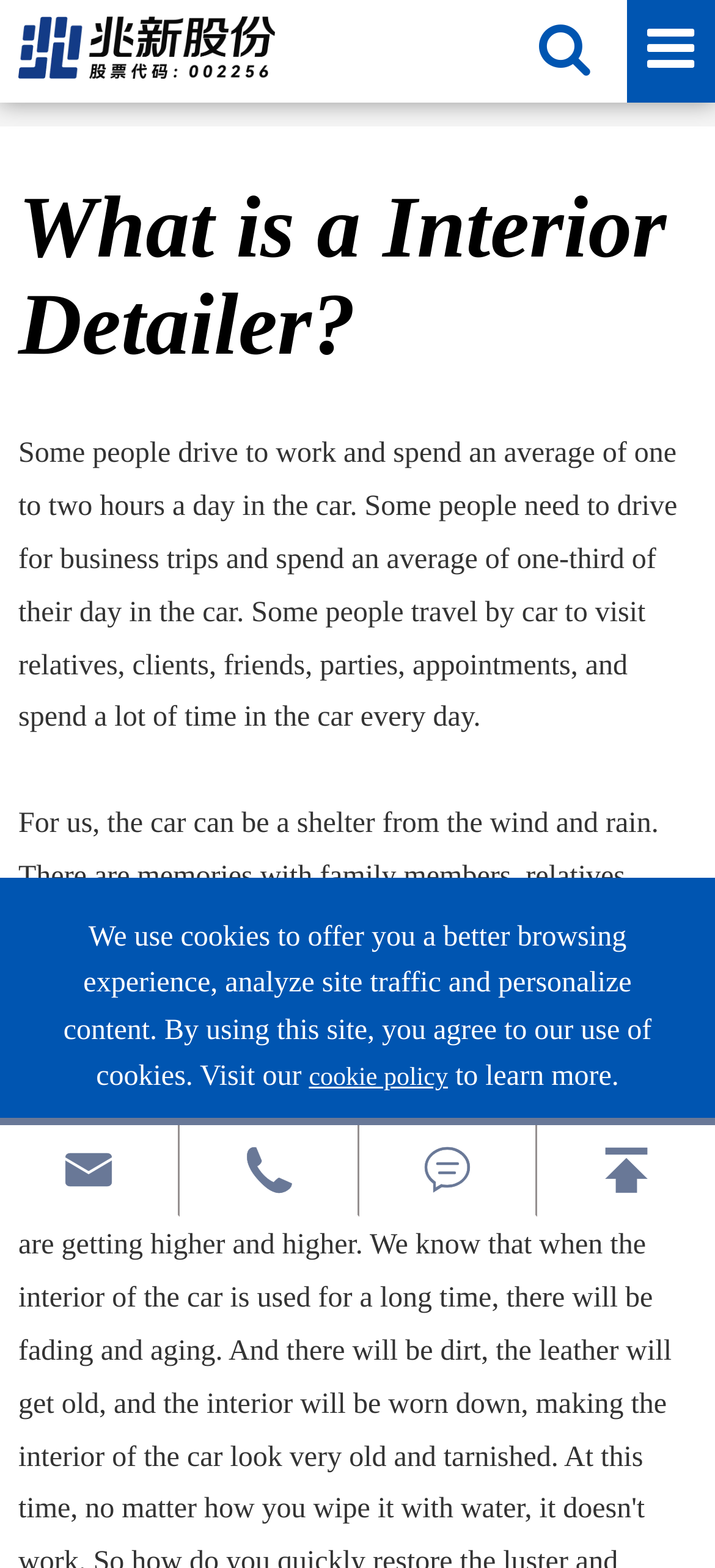Carefully examine the image and provide an in-depth answer to the question: What is the company name?

The company name can be found in the top-left corner of the webpage, where it is written as 'Shenzhen Sunrise New Energy Co.,Ltd.' next to the company logo.